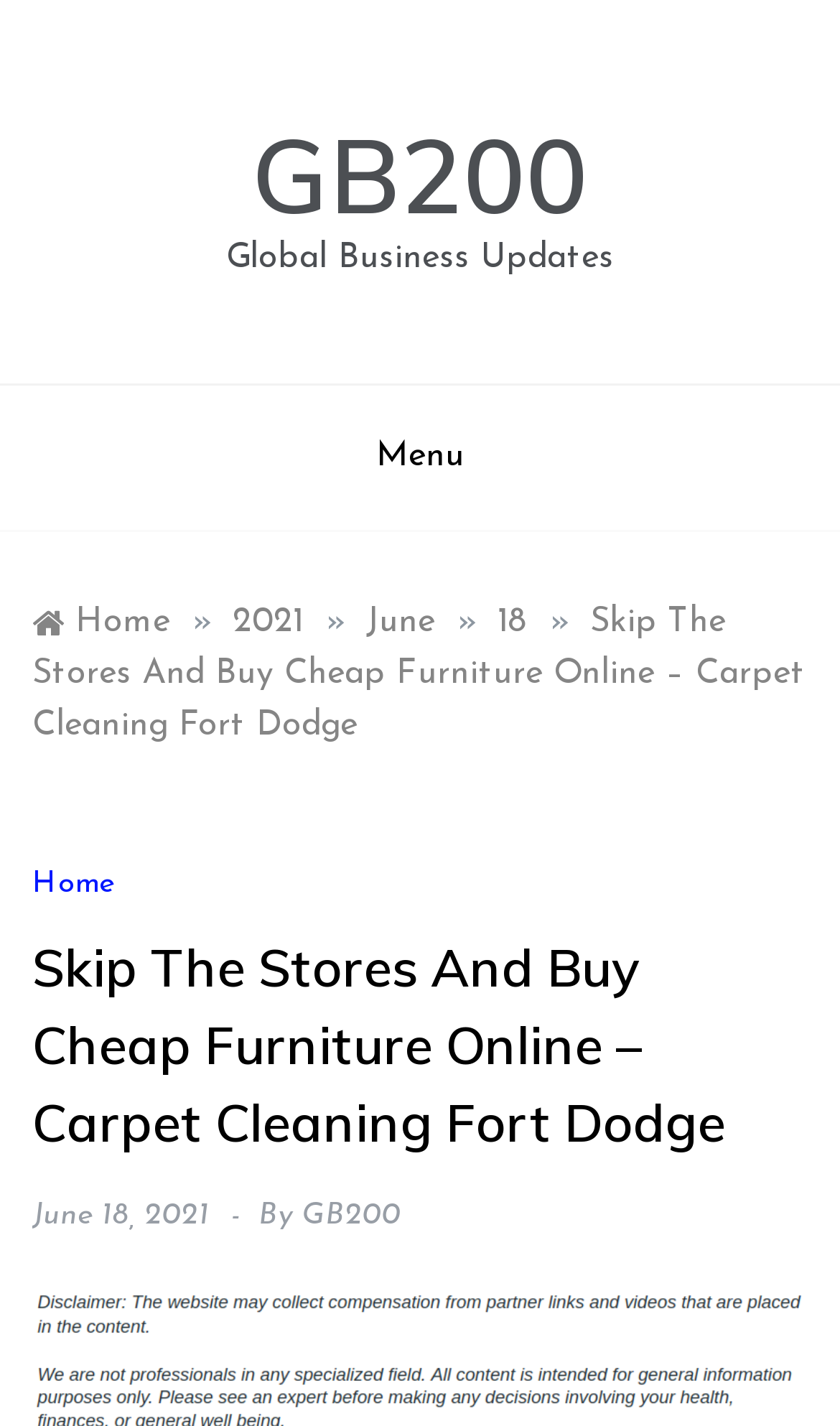What is the name of the website?
Answer briefly with a single word or phrase based on the image.

GB200